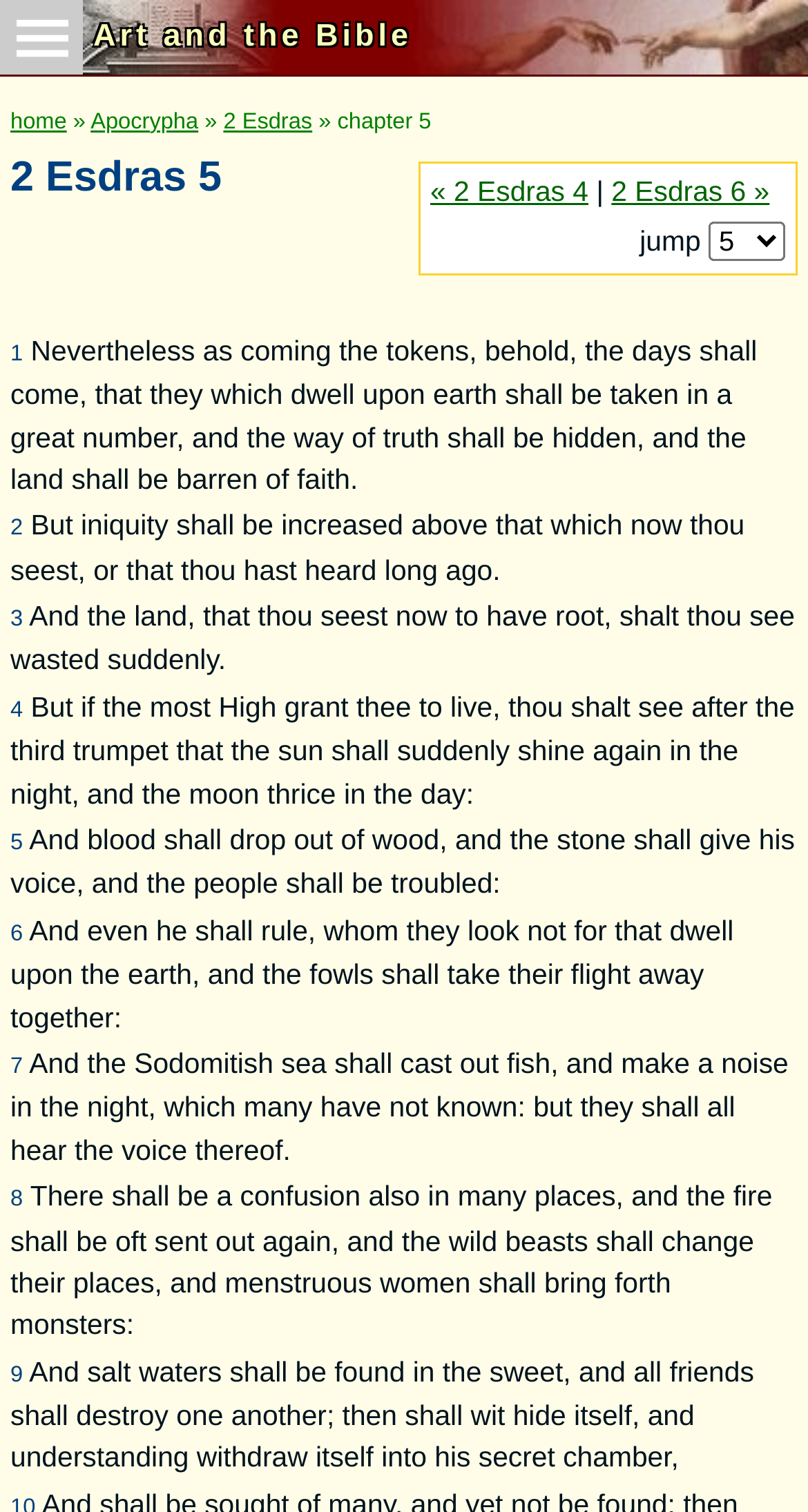Locate the bounding box coordinates of the clickable element to fulfill the following instruction: "view Apocrypha". Provide the coordinates as four float numbers between 0 and 1 in the format [left, top, right, bottom].

[0.112, 0.072, 0.245, 0.089]